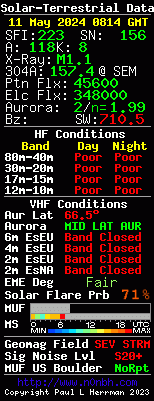Illustrate the image with a detailed and descriptive caption.

The image displays a detailed solar-terrestrial data report for May 11, 2024, recorded at 08:14 GMT. Key data includes the Solar Flux Index (SFI) of 223, an A-index of 118, and an X-ray flux value of M1.1. The report also outlines solar activity levels with a Planetary K-index of 4, an Estimated Sunspot Number (SUN) of 156, and a Proton Flux of 45,600. Additionally, the Aurora activity is recorded at 2M with a value of 1.99, and the geomagnetic status is indicated as 'SEV STRM'. 

Under HF and VHF conditions, various bands are rated for performance during both day and night, with several bands showing poor conditions, while some VHF bands are noted as 'Band Closed'. The Solar Flare Probability is listed at 71%, with Maximum Usable Frequency (MUF) and Signal Noise Level data also presented, contributing to an overall assessment of communication conditions for amateur radio operators. This comprehensive snapshot is essential for operators monitoring solar and space weather impacts on radio communications.